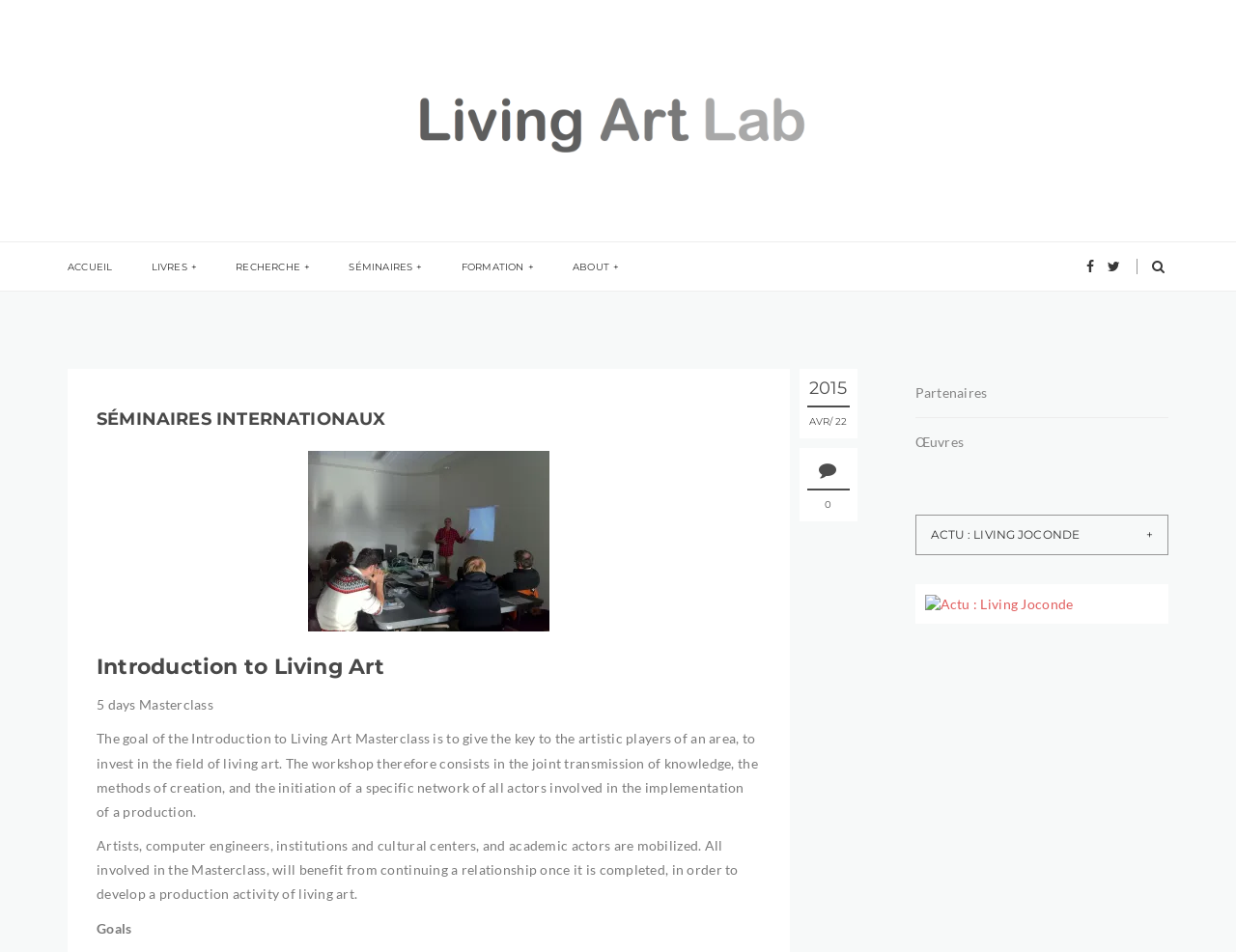Determine the bounding box coordinates of the clickable element to complete this instruction: "go to homepage". Provide the coordinates in the format of four float numbers between 0 and 1, [left, top, right, bottom].

[0.055, 0.255, 0.091, 0.307]